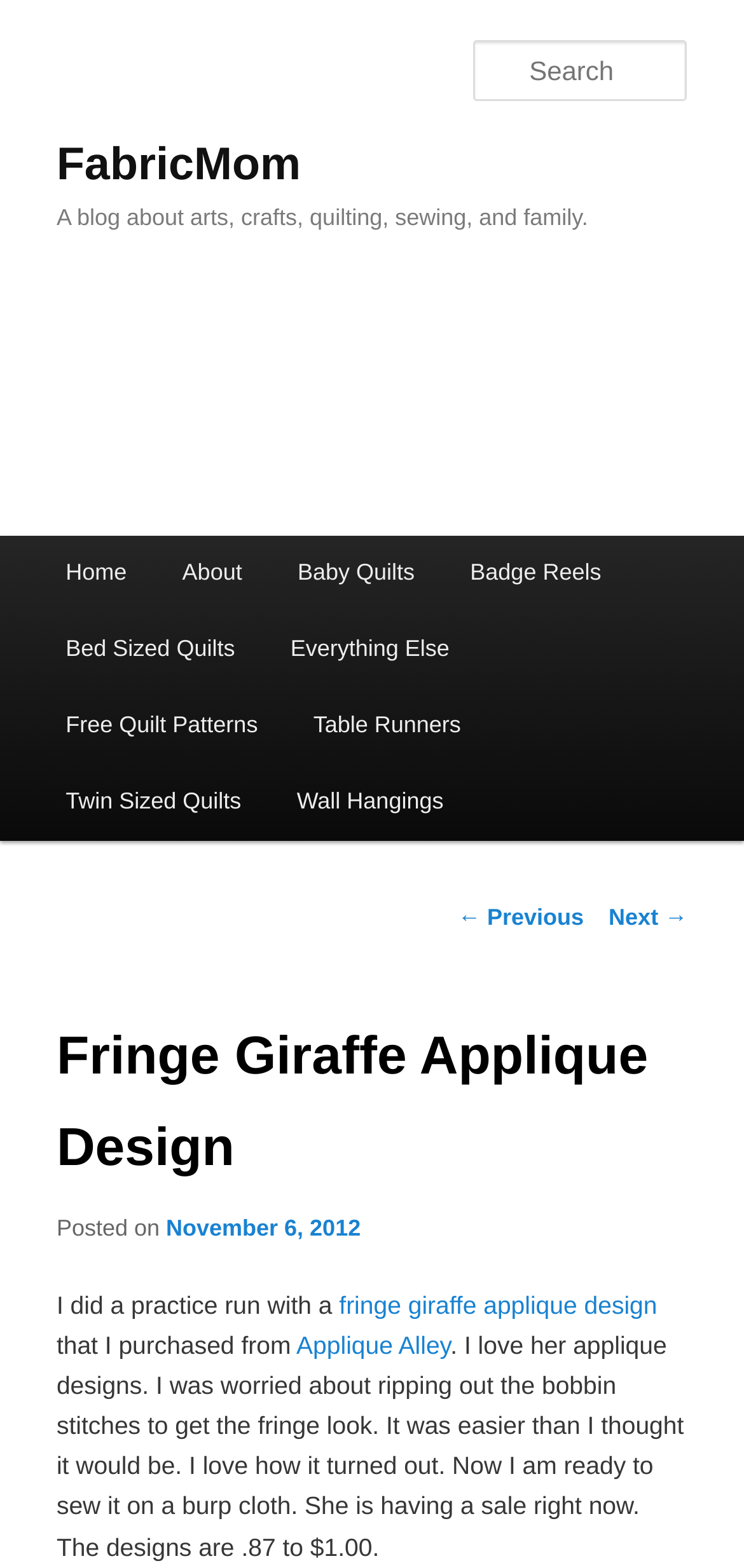Locate the bounding box coordinates of the element that needs to be clicked to carry out the instruction: "Go to the previous post". The coordinates should be given as four float numbers ranging from 0 to 1, i.e., [left, top, right, bottom].

[0.615, 0.576, 0.785, 0.593]